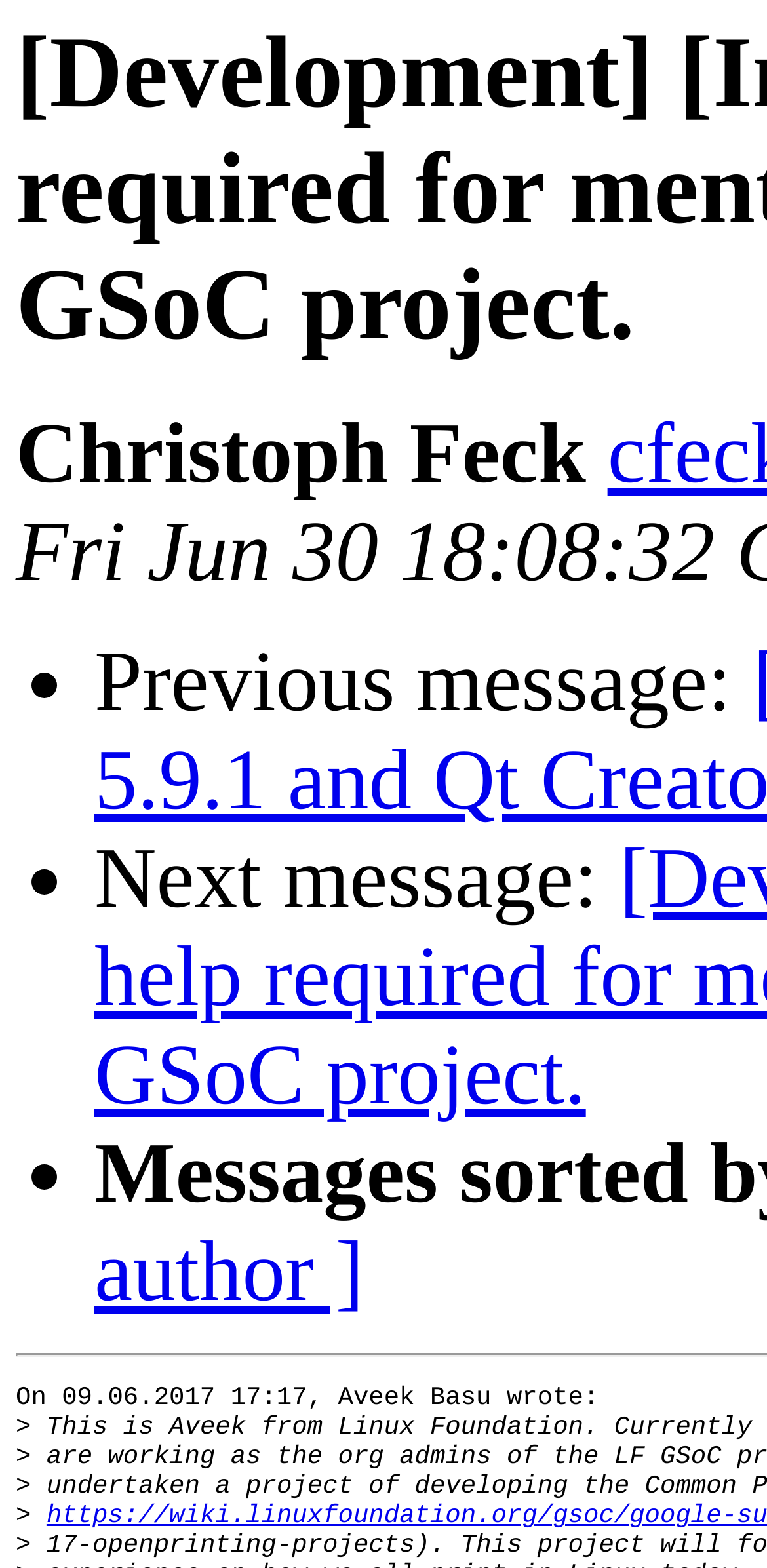Can you determine the main header of this webpage?

[Development] [Interest] QT expert's help required for mentoring Linux Foundation GSoC project.